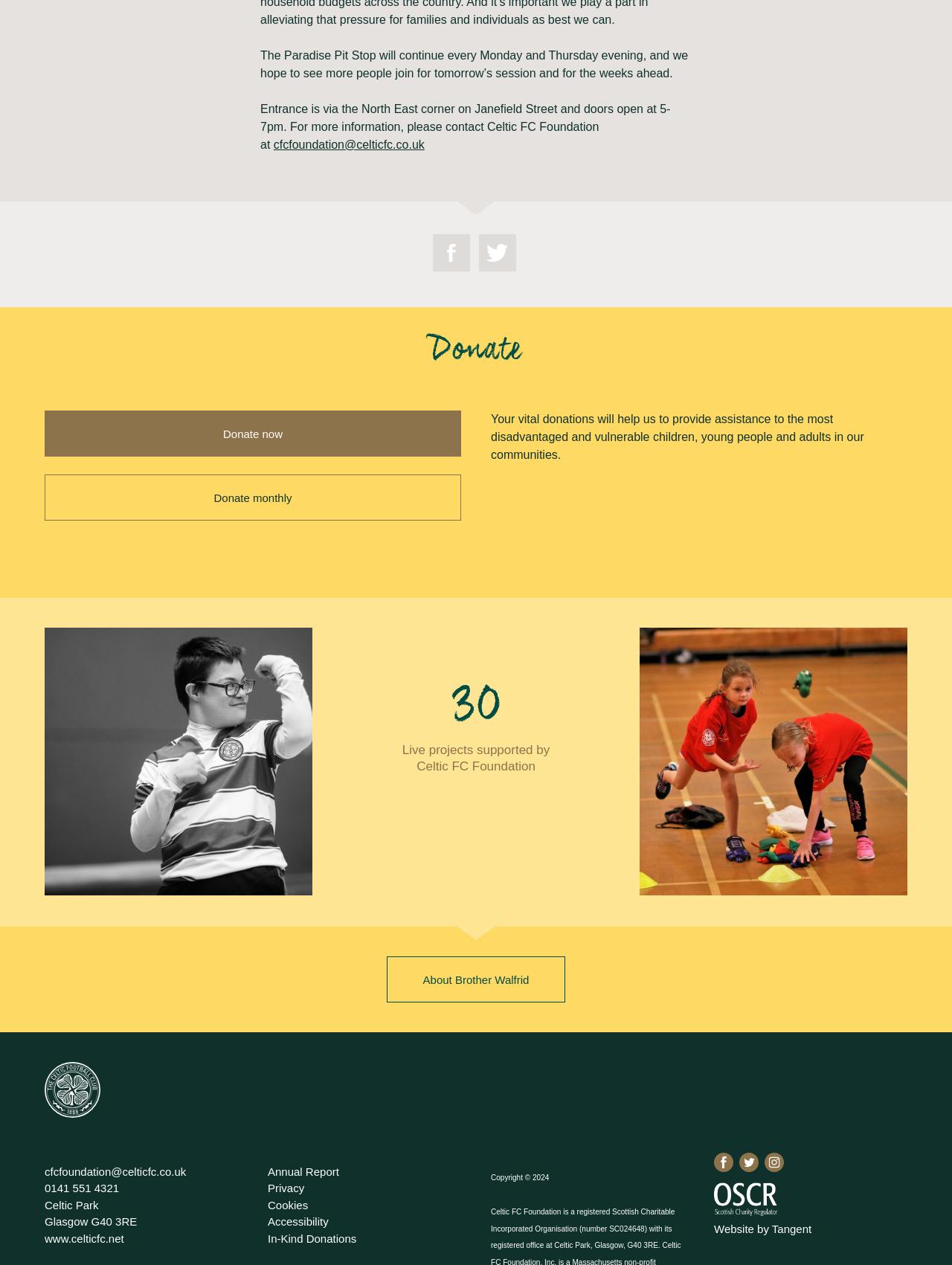Please predict the bounding box coordinates (top-left x, top-left y, bottom-right x, bottom-right y) for the UI element in the screenshot that fits the description: Cookies

[0.281, 0.947, 0.324, 0.957]